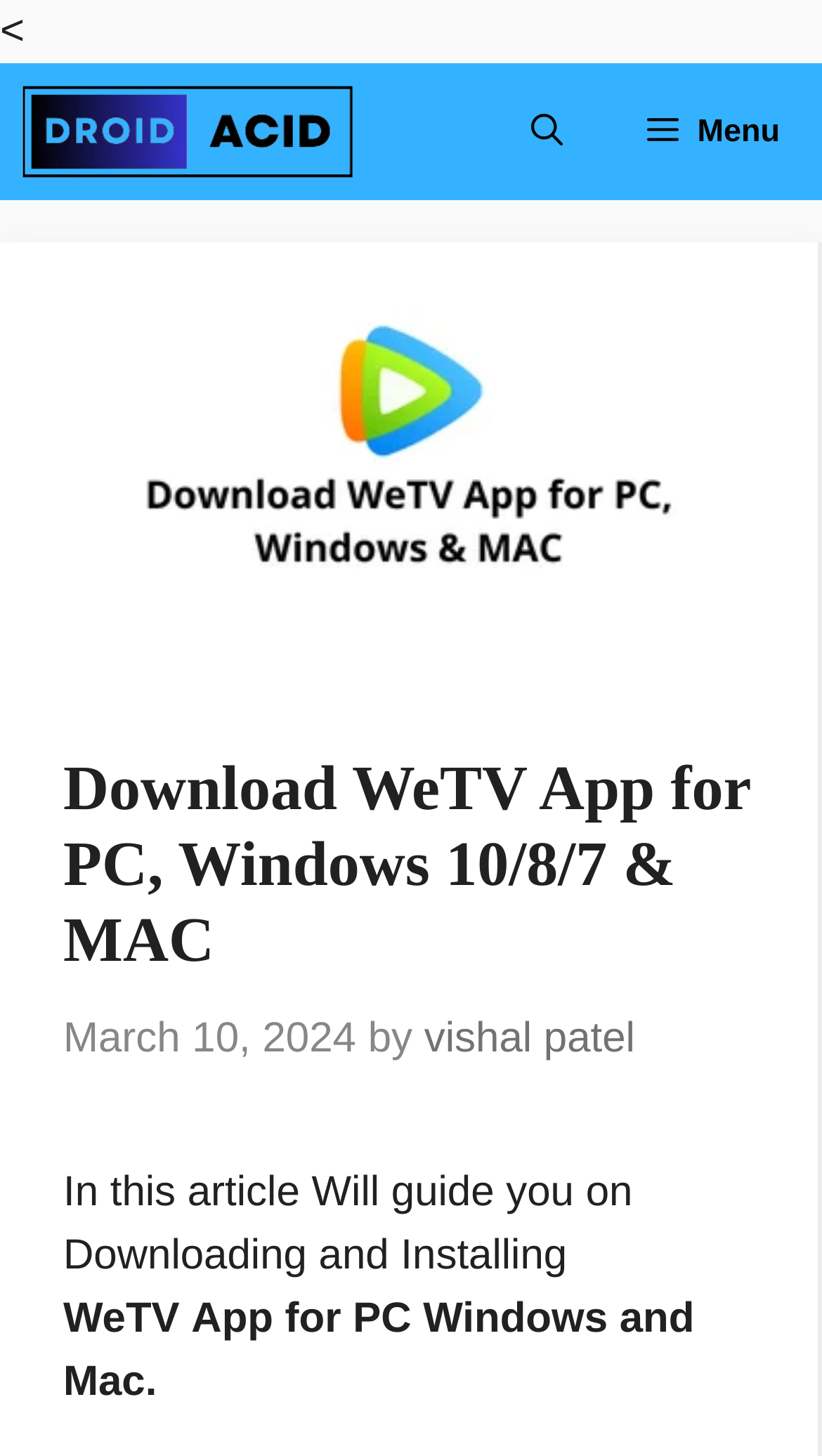What is the date of the article?
Using the image, answer in one word or phrase.

March 10, 2024